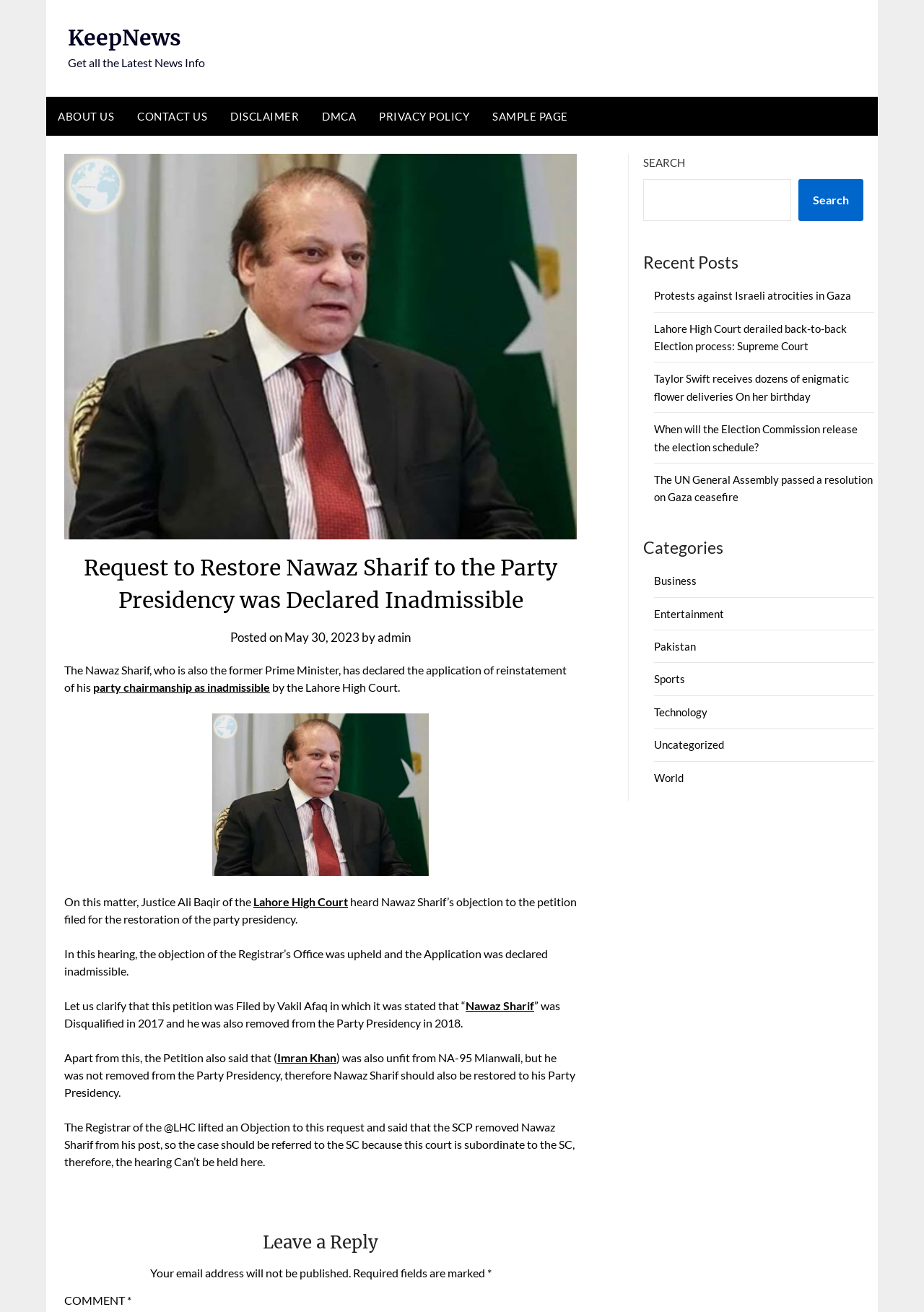Give a one-word or short-phrase answer to the following question: 
What is the name of the website?

KeepNews